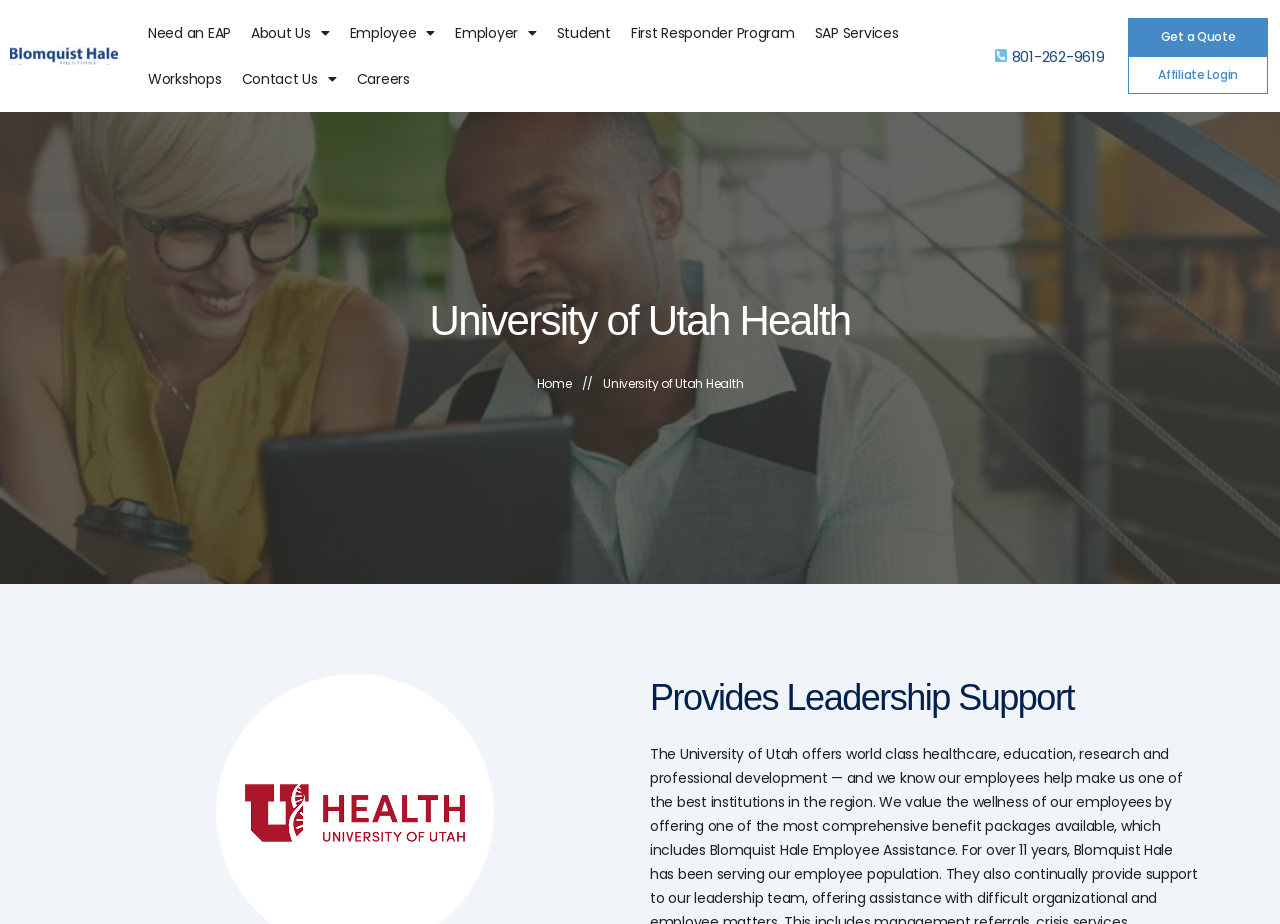Provide a brief response to the question using a single word or phrase: 
What is the relationship between the links 'About Us', 'Employee', and 'Employer'?

They are related to support services